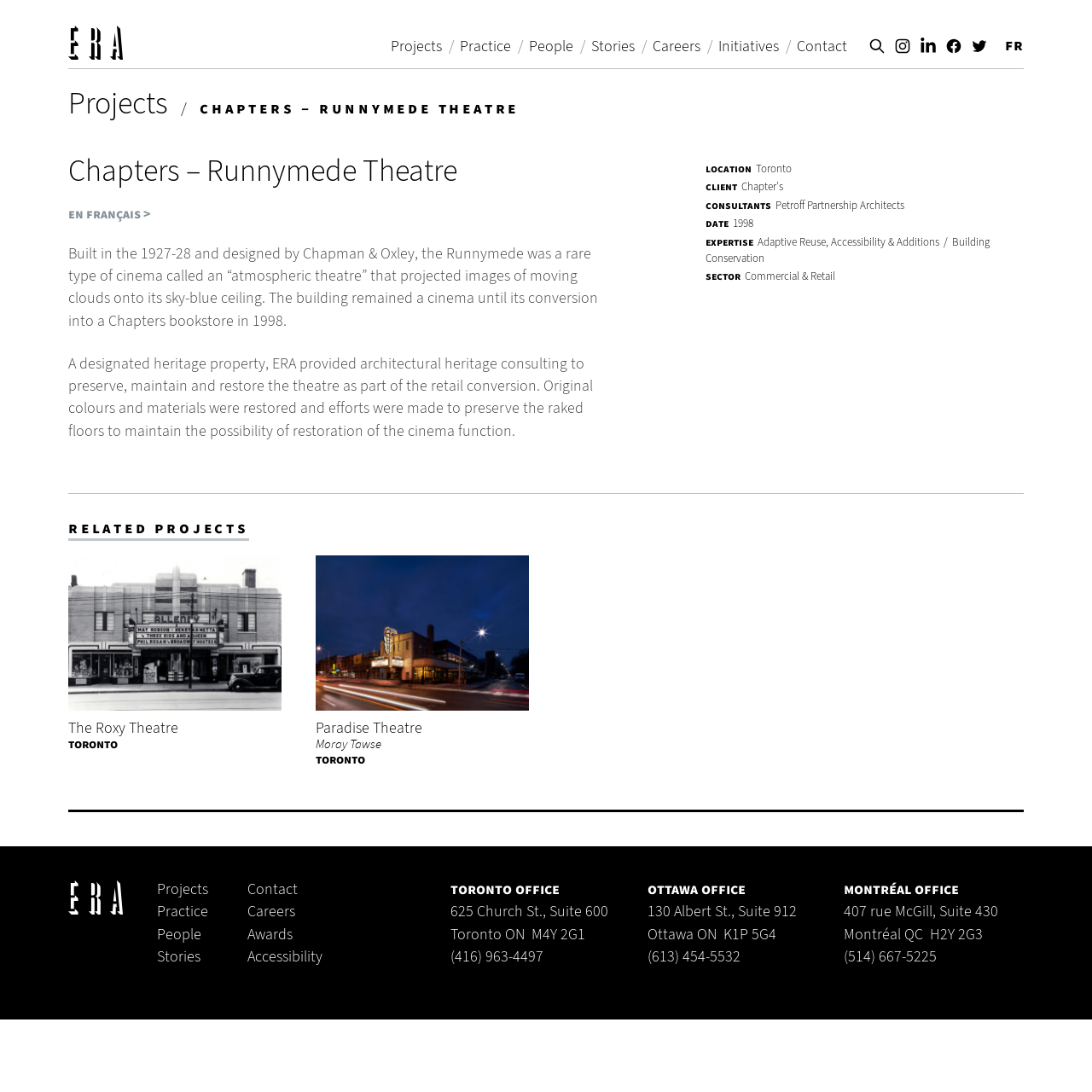Using the format (top-left x, top-left y, bottom-right x, bottom-right y), and given the element description, identify the bounding box coordinates within the screenshot: Commercial & Retail

[0.682, 0.246, 0.765, 0.261]